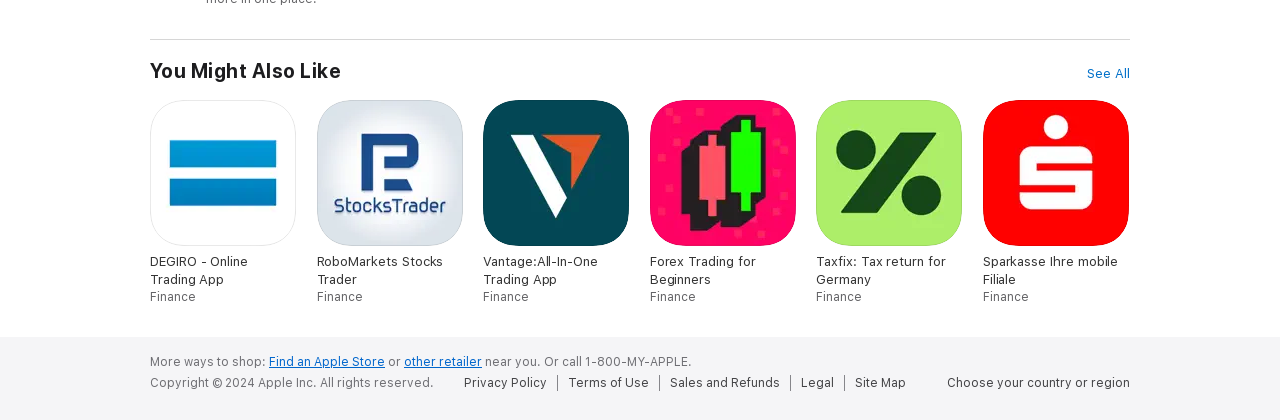How many links are there under 'You Might Also Like'?
Refer to the image and give a detailed response to the question.

I counted the number of links under the 'You Might Also Like' heading, which are DEGIRO, RoboMarkets, Vantage, Forex Trading for Beginners, and Taxfix.